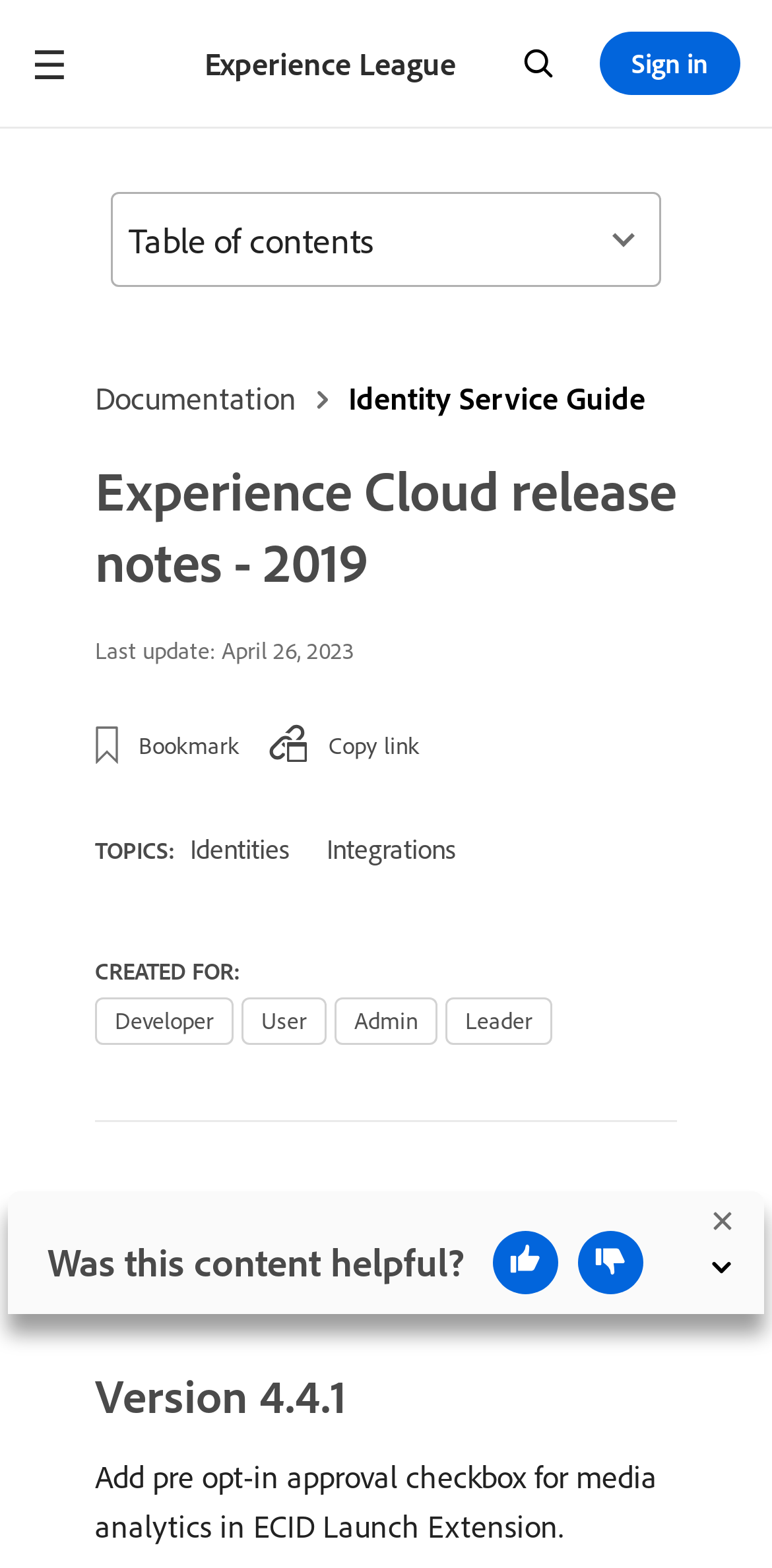Find the bounding box coordinates of the element to click in order to complete this instruction: "Search". The bounding box coordinates must be four float numbers between 0 and 1, denoted as [left, top, right, bottom].

[0.666, 0.029, 0.728, 0.052]